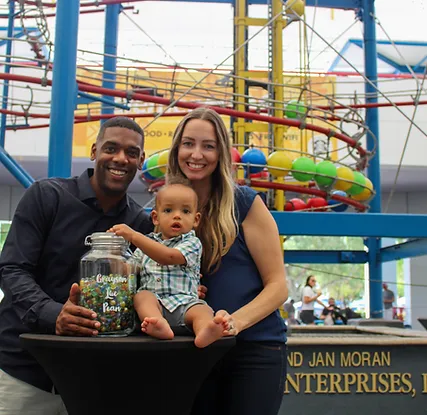What is the child wearing?
Based on the visual details in the image, please answer the question thoroughly.

The toddler is sitting on a pedestal, looking curiously at the camera, and is dressed in a plaid outfit, making for an adorable focal point.